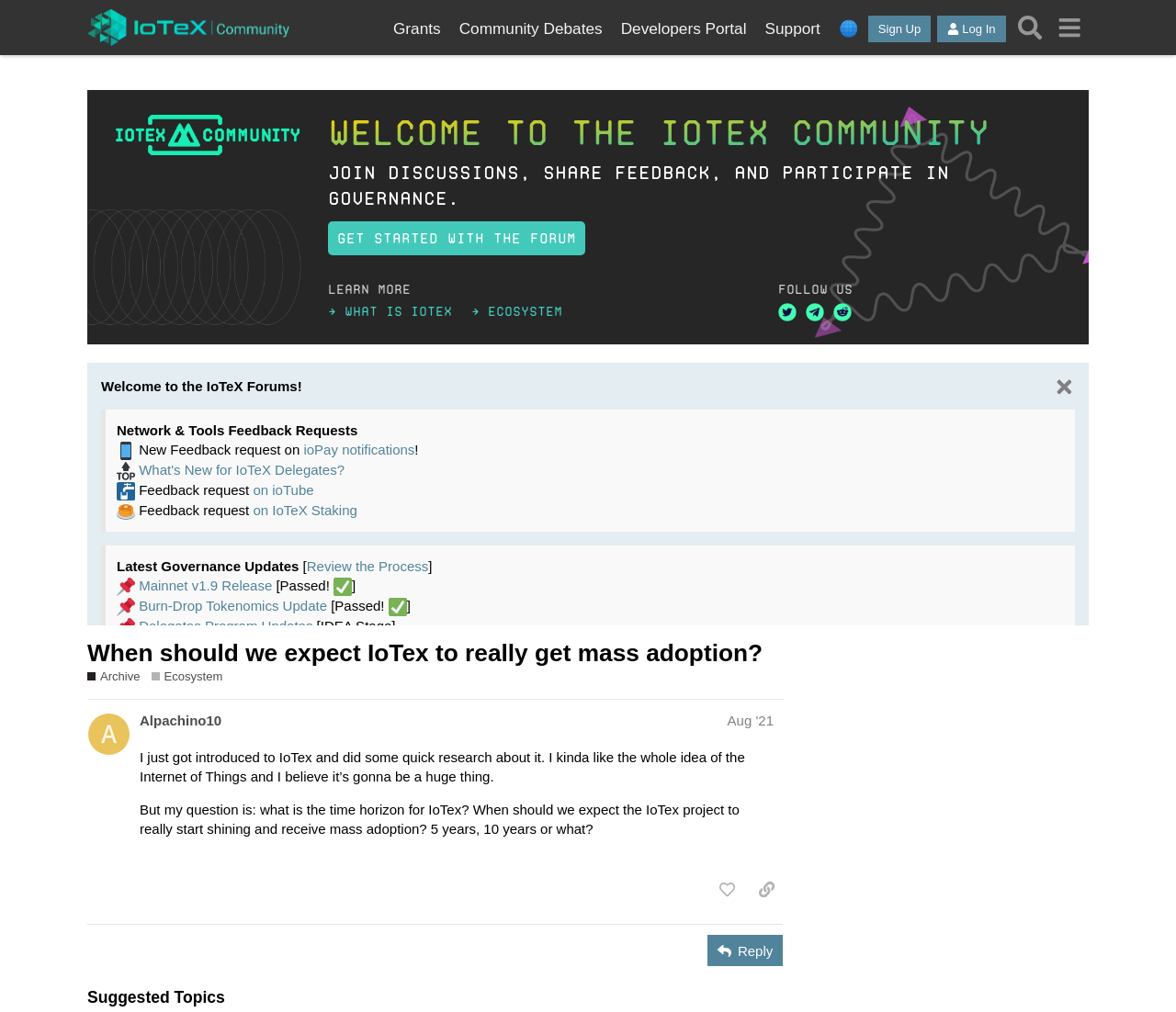What is the purpose of the IoTeX Forum?
Based on the screenshot, respond with a single word or phrase.

Discuss governance proposals, product feedback, and community discussions